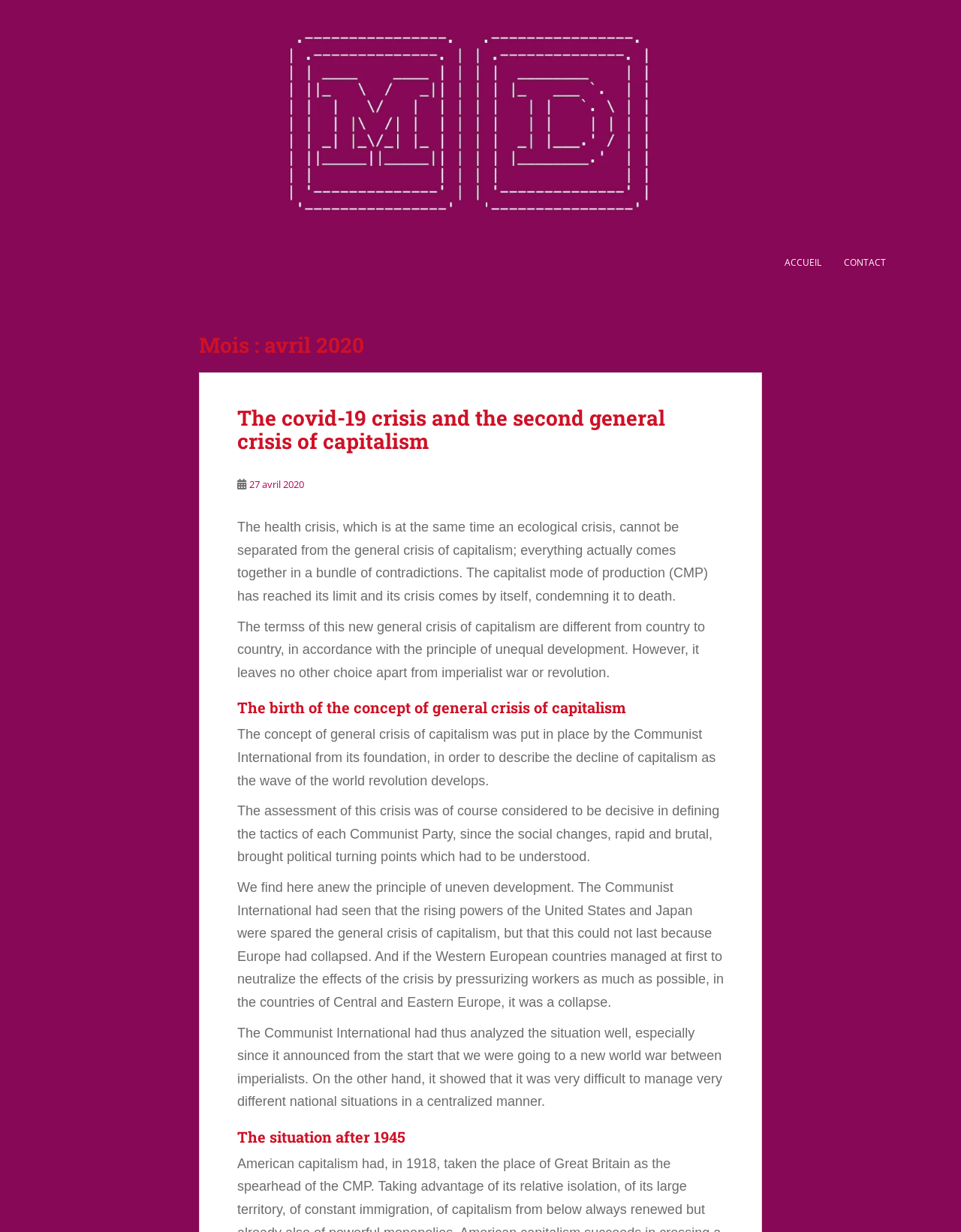Extract the bounding box coordinates for the HTML element that matches this description: "27 avril 202027 avril 2020". The coordinates should be four float numbers between 0 and 1, i.e., [left, top, right, bottom].

[0.259, 0.388, 0.316, 0.399]